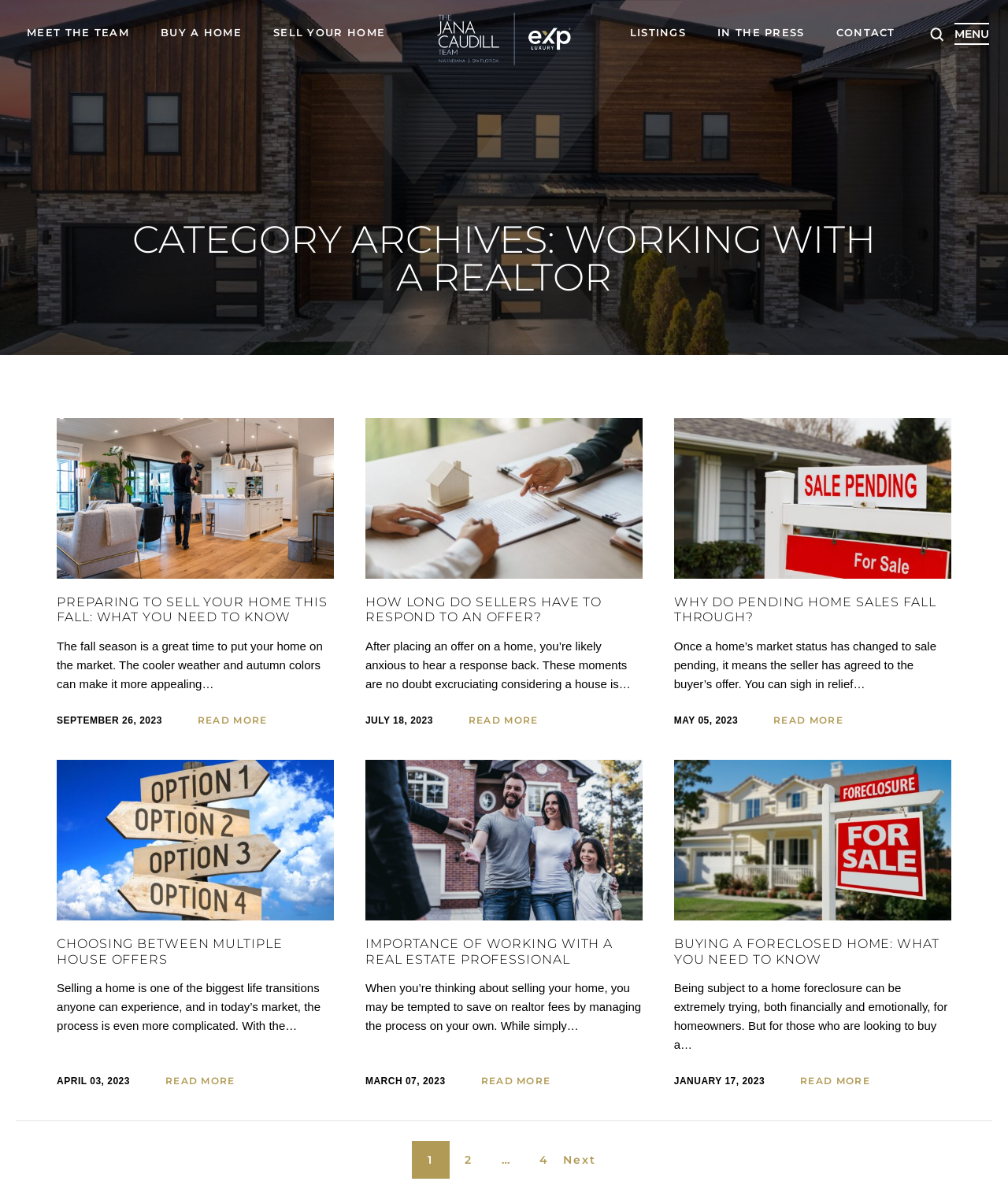Describe every aspect of the webpage in a detailed manner.

This webpage is about the Jana Caudill Team, a real estate agency in Crown Point, Indiana. At the top of the page, there is a logo and a navigation menu with links to "MEET THE TEAM", "BUY A HOME", "SELL YOUR HOME", "LISTINGS", "IN THE PRESS", and "CONTACT". Below the navigation menu, there is a button labeled "Clear" and a text "MENU".

The main content of the page is a list of blog posts related to working with a realtor. There are five posts, each with a title, a brief summary, and a "READ MORE" link. The posts are arranged in a vertical column, with the most recent post at the top. Each post has a date stamp, ranging from September 26, 2023, to January 17, 2023.

The first post is titled "Preparing to Sell Your Home This Fall: What You Need to Know" and has a brief summary about the benefits of selling a home in the fall season. The second post is titled "How Long Do Sellers Have to Respond to an Offer?" and discusses the timeline for responding to an offer on a home. The third post is titled "Why Do Pending Home Sales Fall Through?" and explains the reasons why a pending home sale may fall through. The fourth post is titled "Choosing Between Multiple House Offers" and provides guidance on how to navigate multiple offers on a home. The fifth post is titled "Importance of Working with a Real Estate Professional" and highlights the benefits of working with a professional realtor.

At the bottom of the page, there is a navigation menu for the blog posts, with links to "Page 2", "Page 4", and "Next".